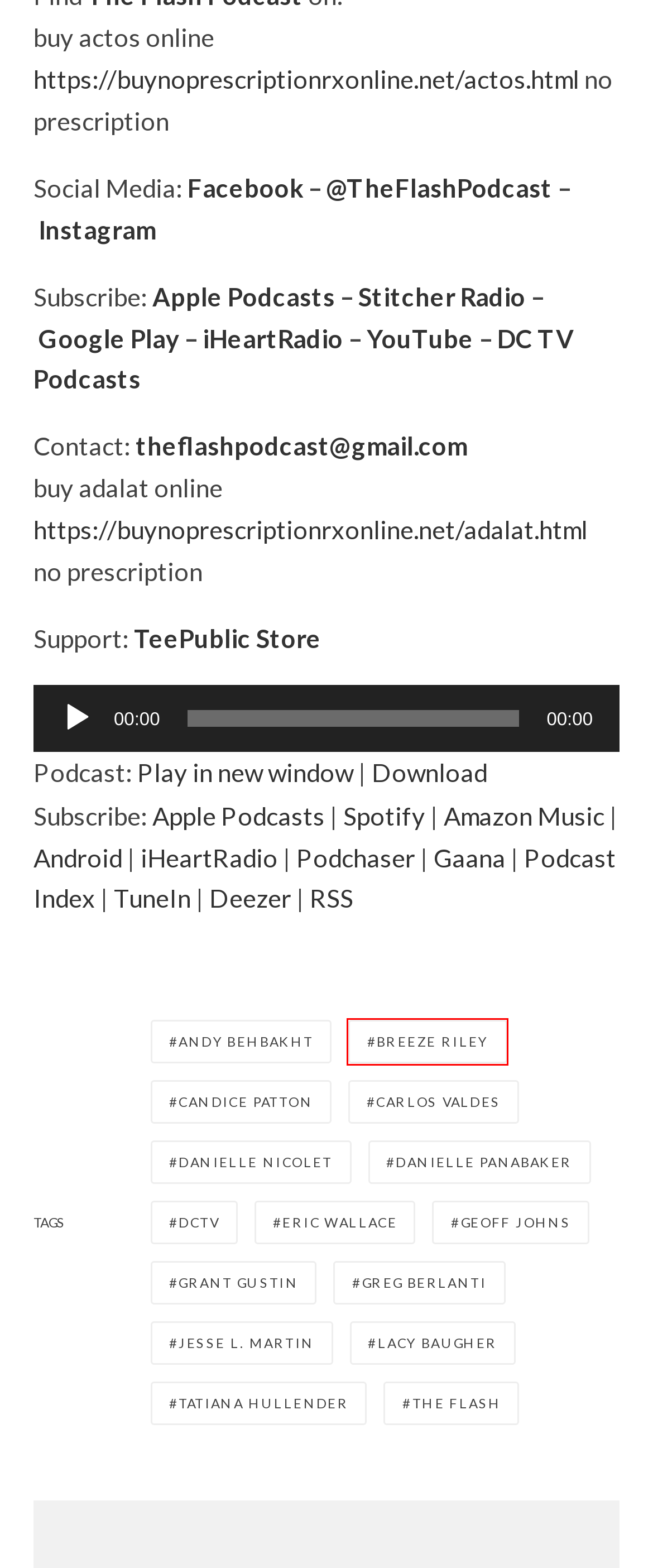Examine the screenshot of the webpage, which has a red bounding box around a UI element. Select the webpage description that best fits the new webpage after the element inside the red bounding box is clicked. Here are the choices:
A. Greg Berlanti Archives - The Flash Podcast
B. Andy Behbakht Archives - The Flash Podcast
C. Breeze Riley Archives - The Flash Podcast
D. DCTV Archives - The Flash Podcast
E. Listen to The Flash Podcast podcast | Deezer
F. Candice Patton Archives - The Flash Podcast
G. Buy Adalat Online
H. Tatiana Hullender Archives - The Flash Podcast

C